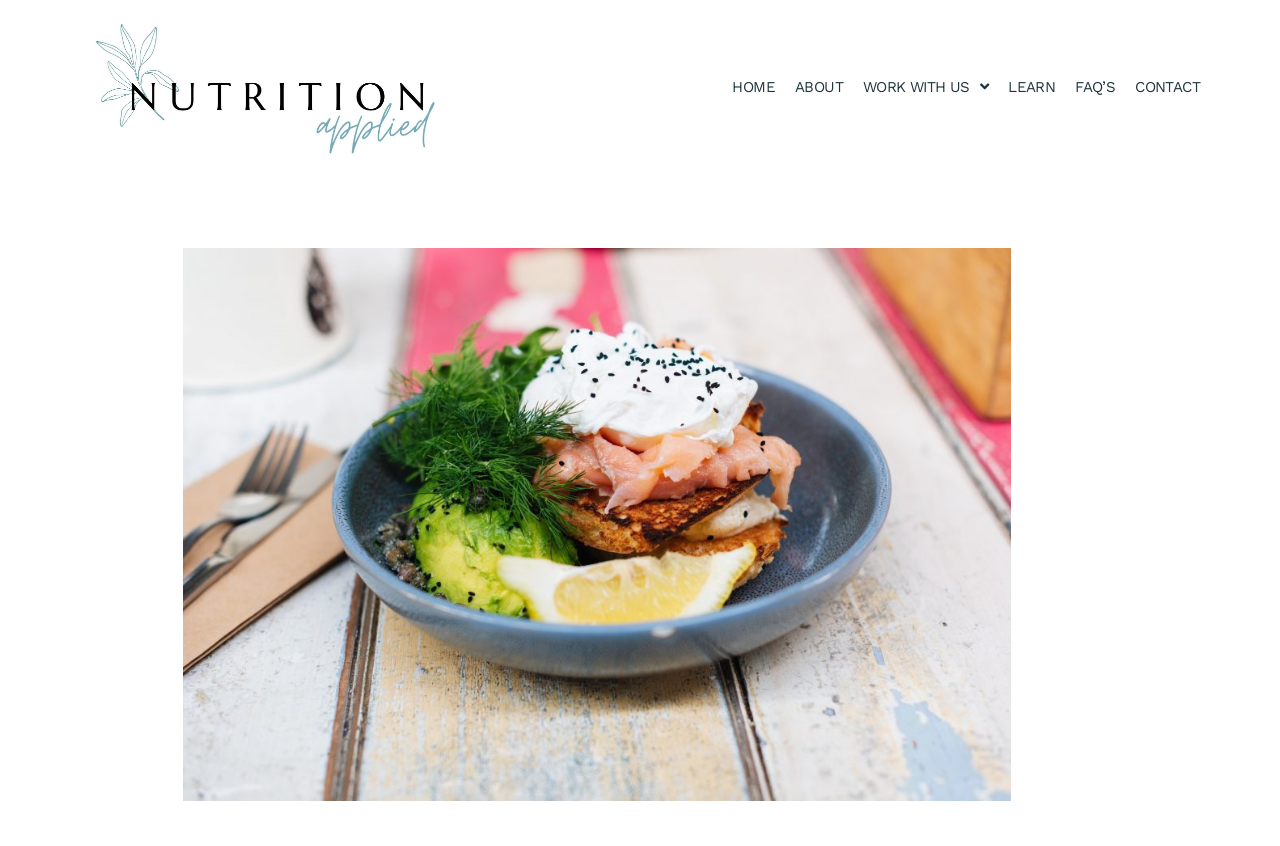Predict the bounding box coordinates of the UI element that matches this description: "About". The coordinates should be in the format [left, top, right, bottom] with each value between 0 and 1.

[0.617, 0.089, 0.662, 0.118]